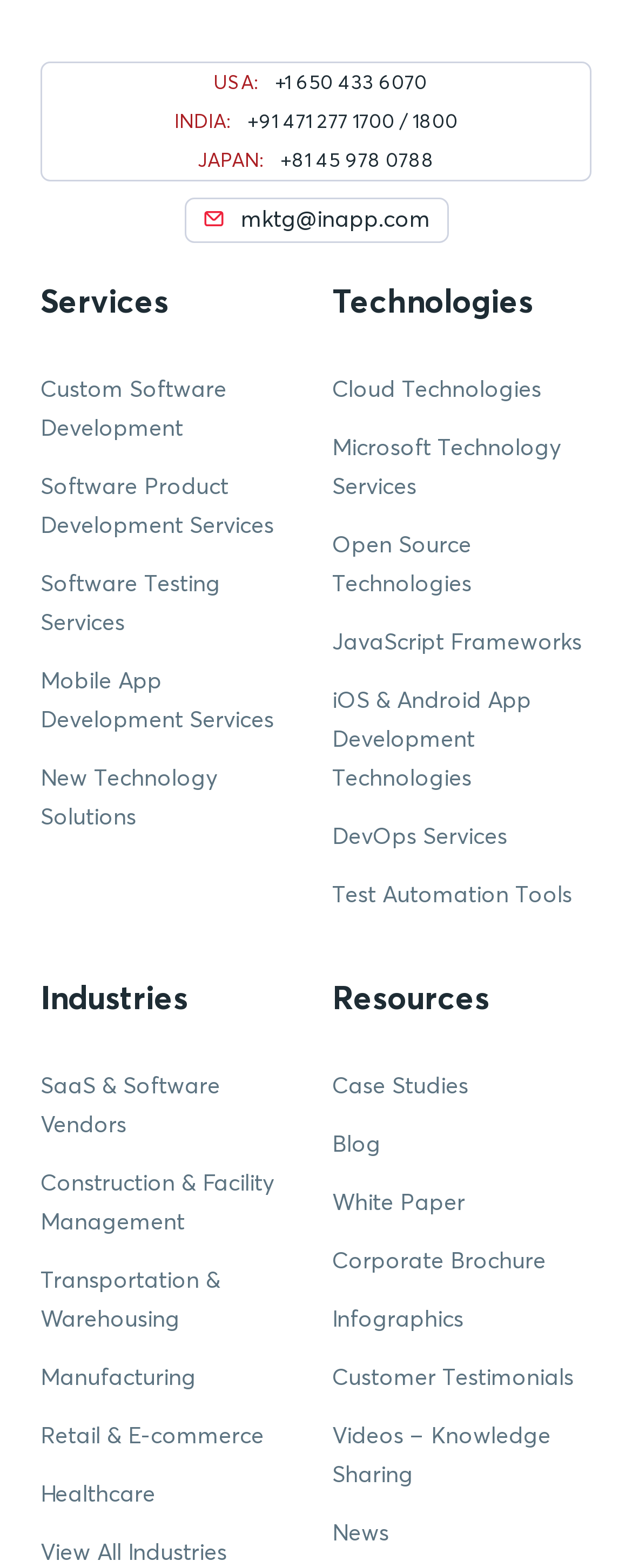Kindly determine the bounding box coordinates for the clickable area to achieve the given instruction: "Learn about Custom Software Development".

[0.064, 0.229, 0.474, 0.291]